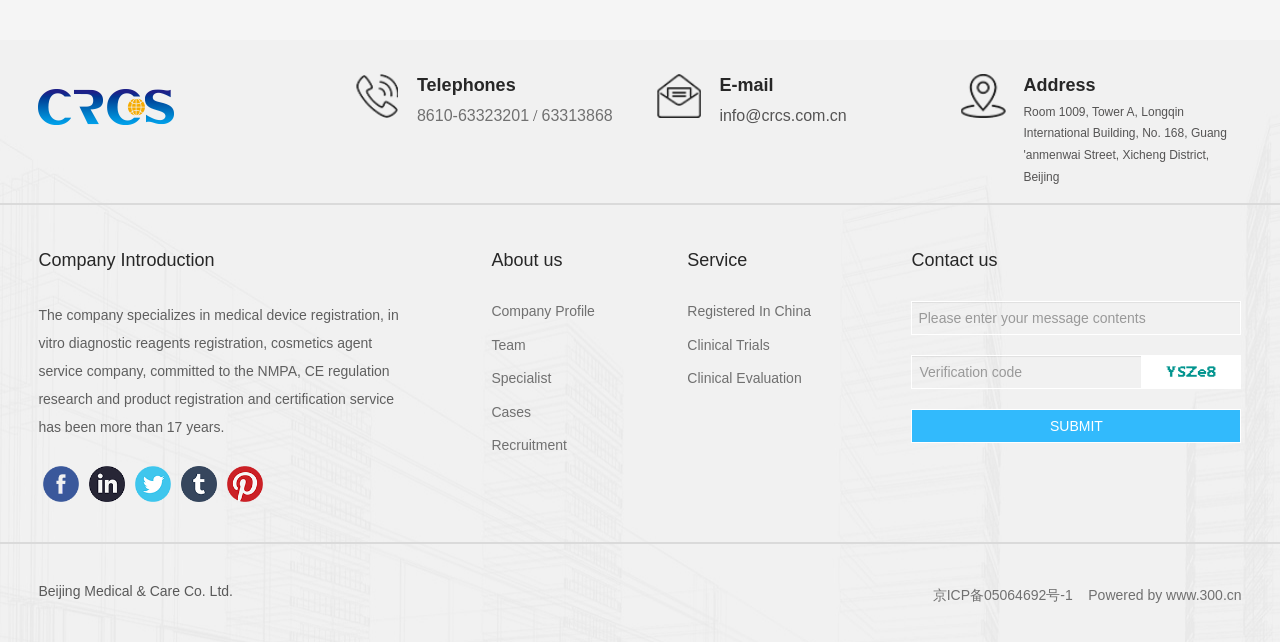What is the phone number?
Can you provide an in-depth and detailed response to the question?

I found the phone number '8610-63323201' next to the '电话' icon, which is likely to be the company's phone number.